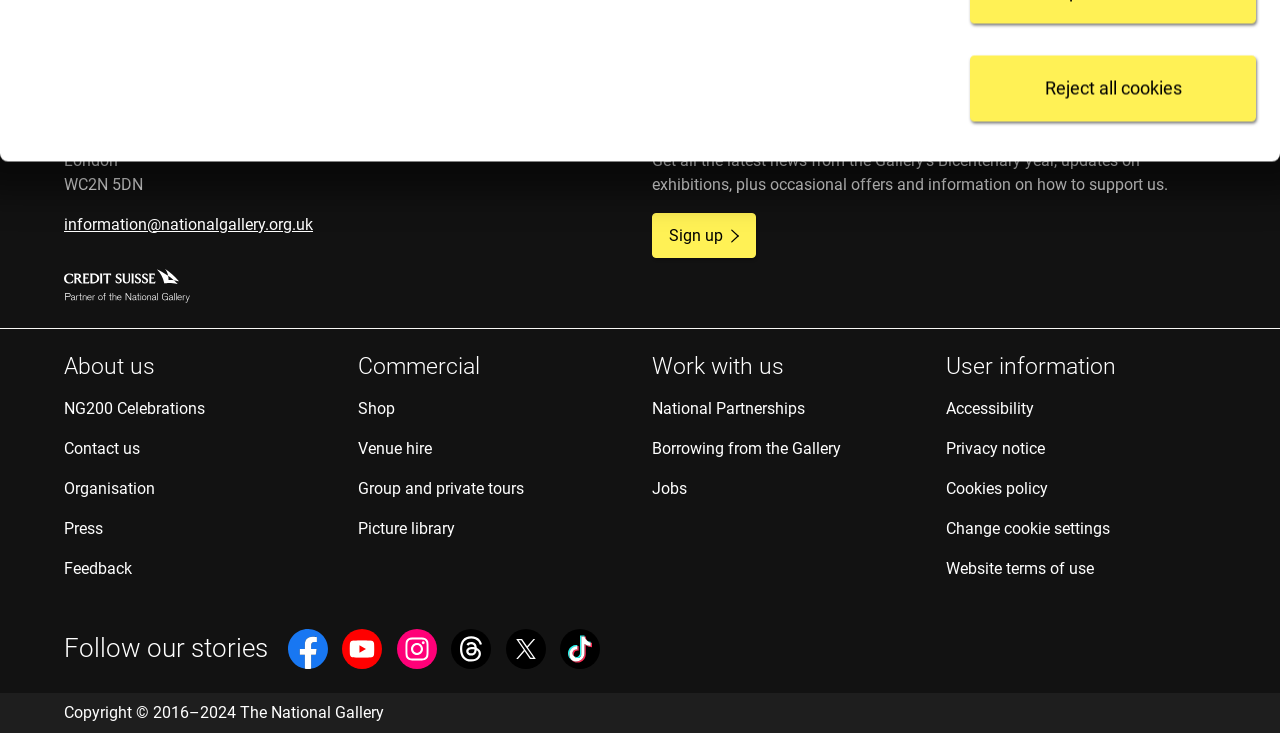Find the bounding box coordinates corresponding to the UI element with the description: "Contact us". The coordinates should be formatted as [left, top, right, bottom], with values as floats between 0 and 1.

[0.05, 0.599, 0.109, 0.624]